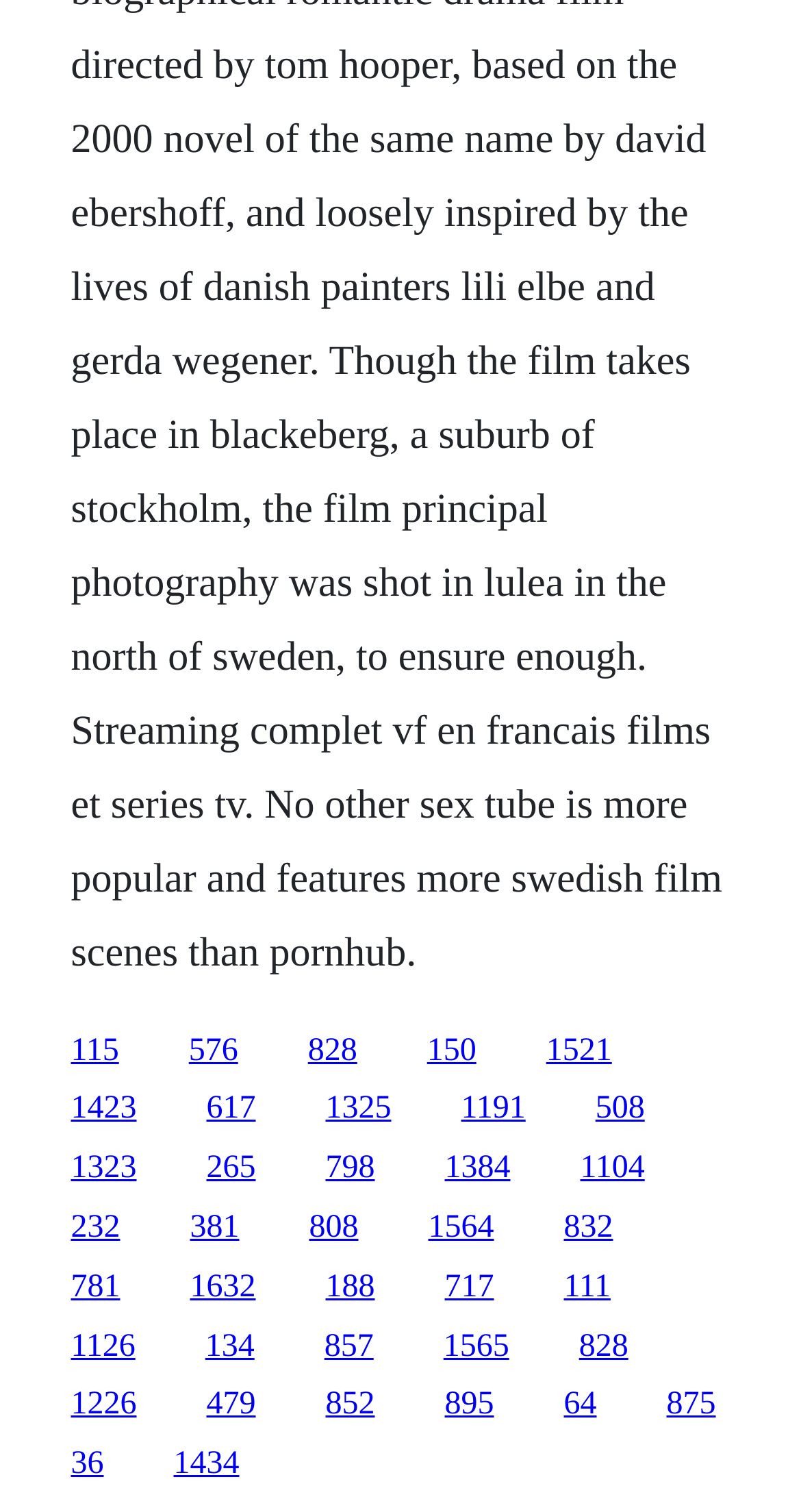How many links are on the webpage?
Examine the screenshot and reply with a single word or phrase.

50